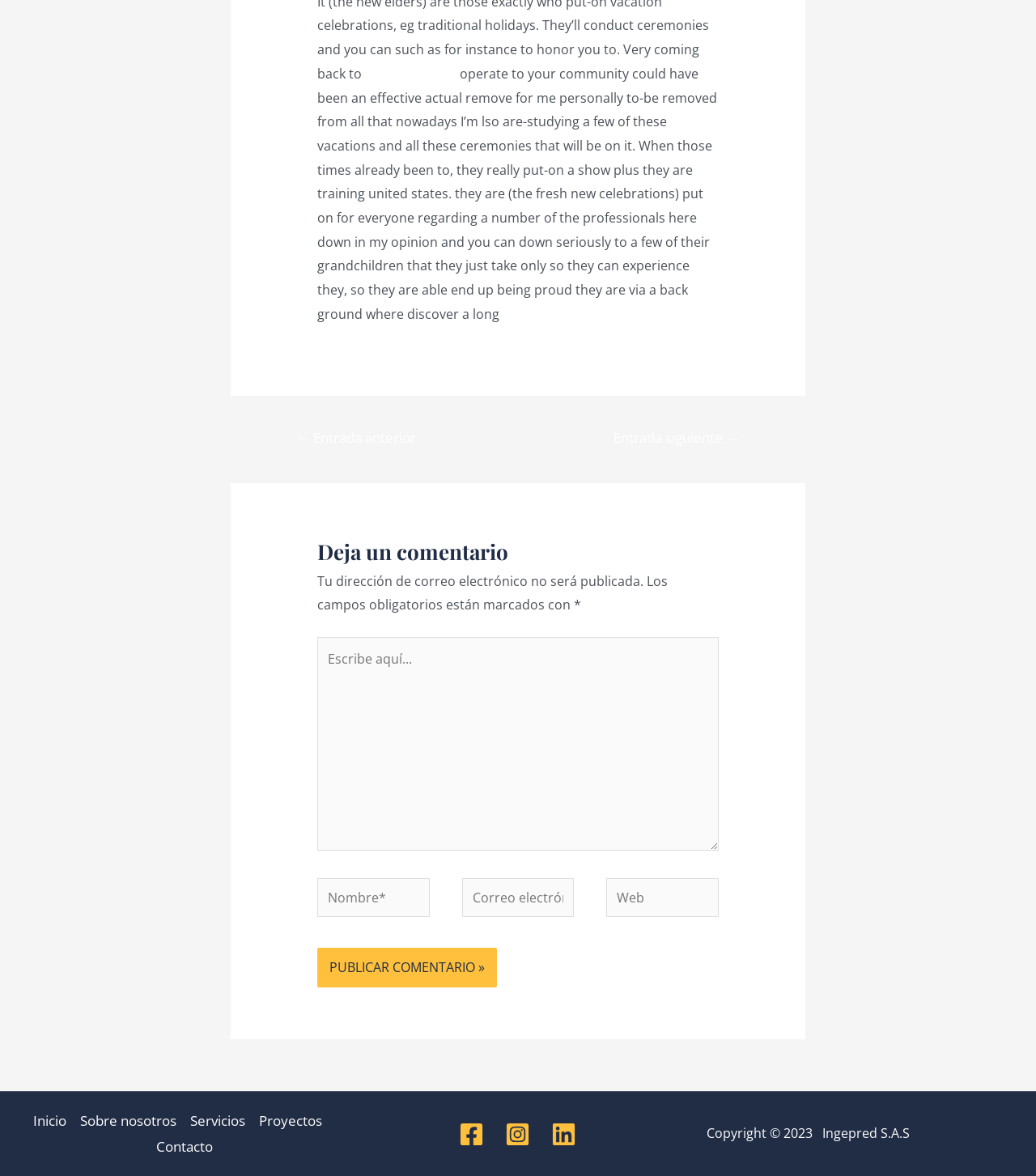Determine the bounding box coordinates in the format (top-left x, top-left y, bottom-right x, bottom-right y). Ensure all values are floating point numbers between 0 and 1. Identify the bounding box of the UI element described by: parent_node: Nombre* name="author" placeholder="Nombre*"

[0.306, 0.747, 0.415, 0.78]